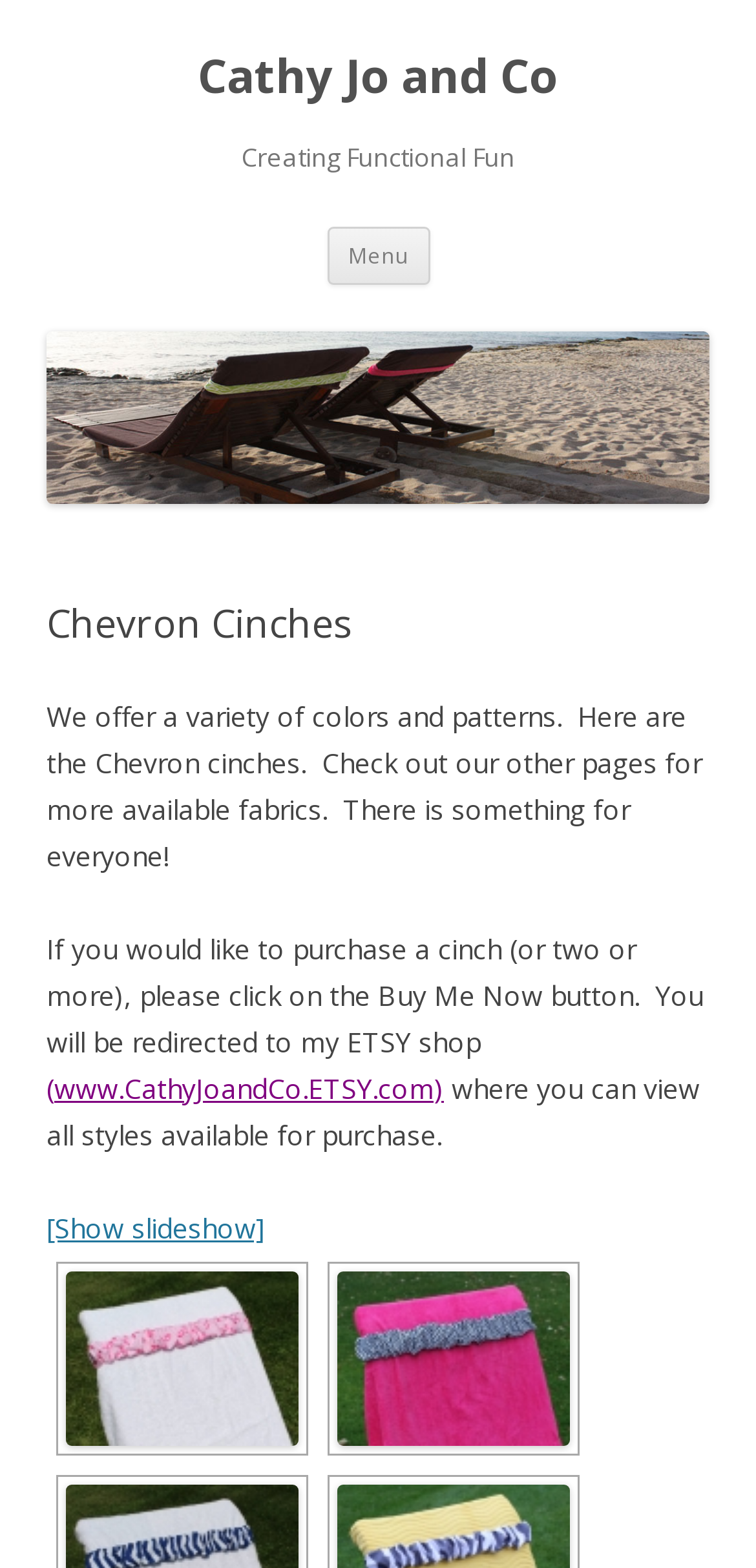How many Chevron cinch styles are shown on this page?
Please elaborate on the answer to the question with detailed information.

There are two links with images, 'Breast Cancer Ribbons on Pink Chevron' and 'Black and White Chevron', which suggest that there are two Chevron cinch styles shown on this page.